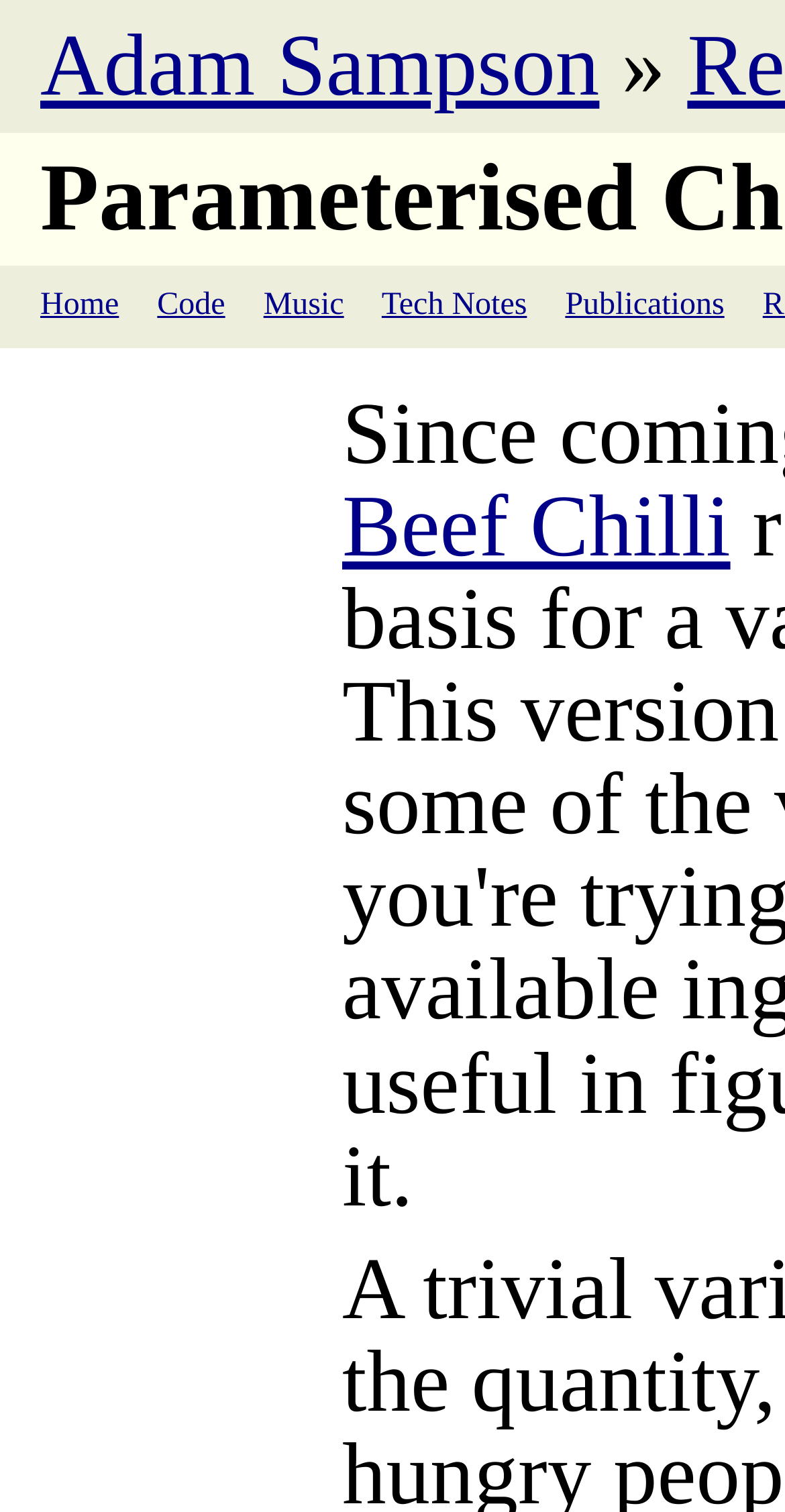Respond with a single word or phrase:
Are there any special characters in the navigation links?

Yes